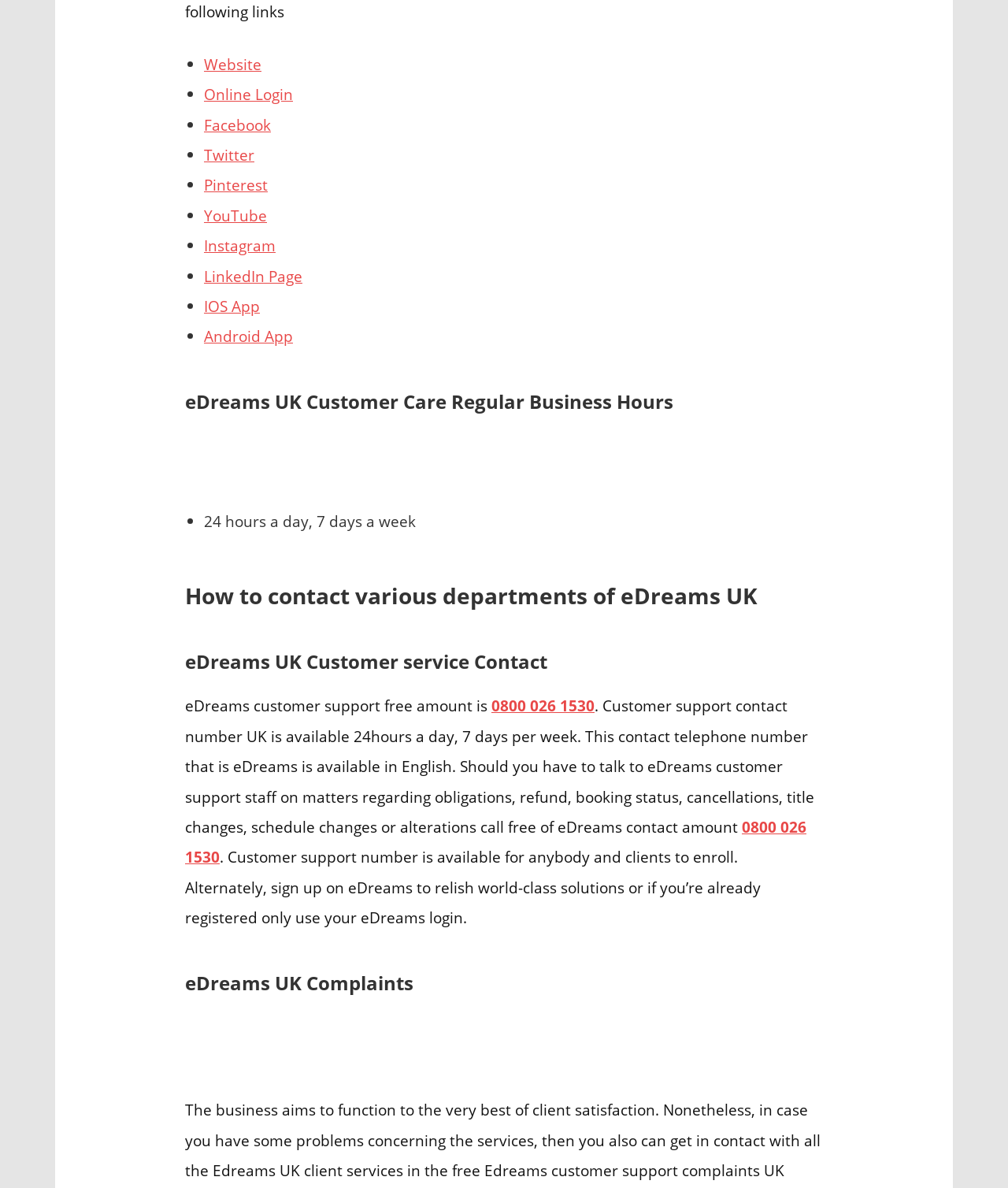Predict the bounding box of the UI element based on this description: "LinkedIn Page".

[0.202, 0.223, 0.3, 0.241]